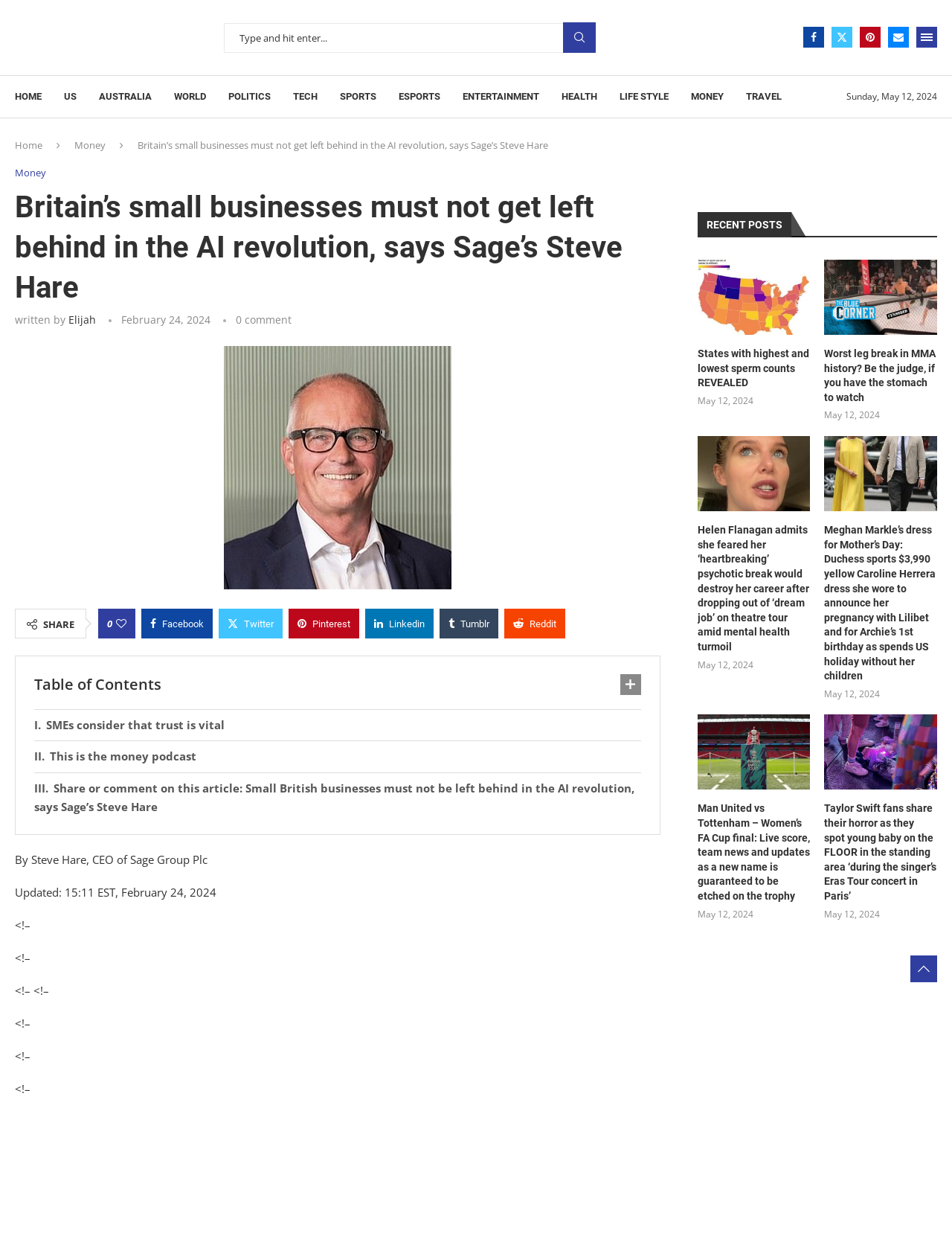How many comments are there on this article?
Using the image, provide a concise answer in one word or a short phrase.

0